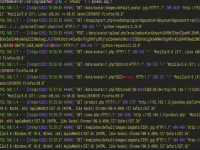Answer in one word or a short phrase: 
Who uses this type of output?

Developers or system administrators